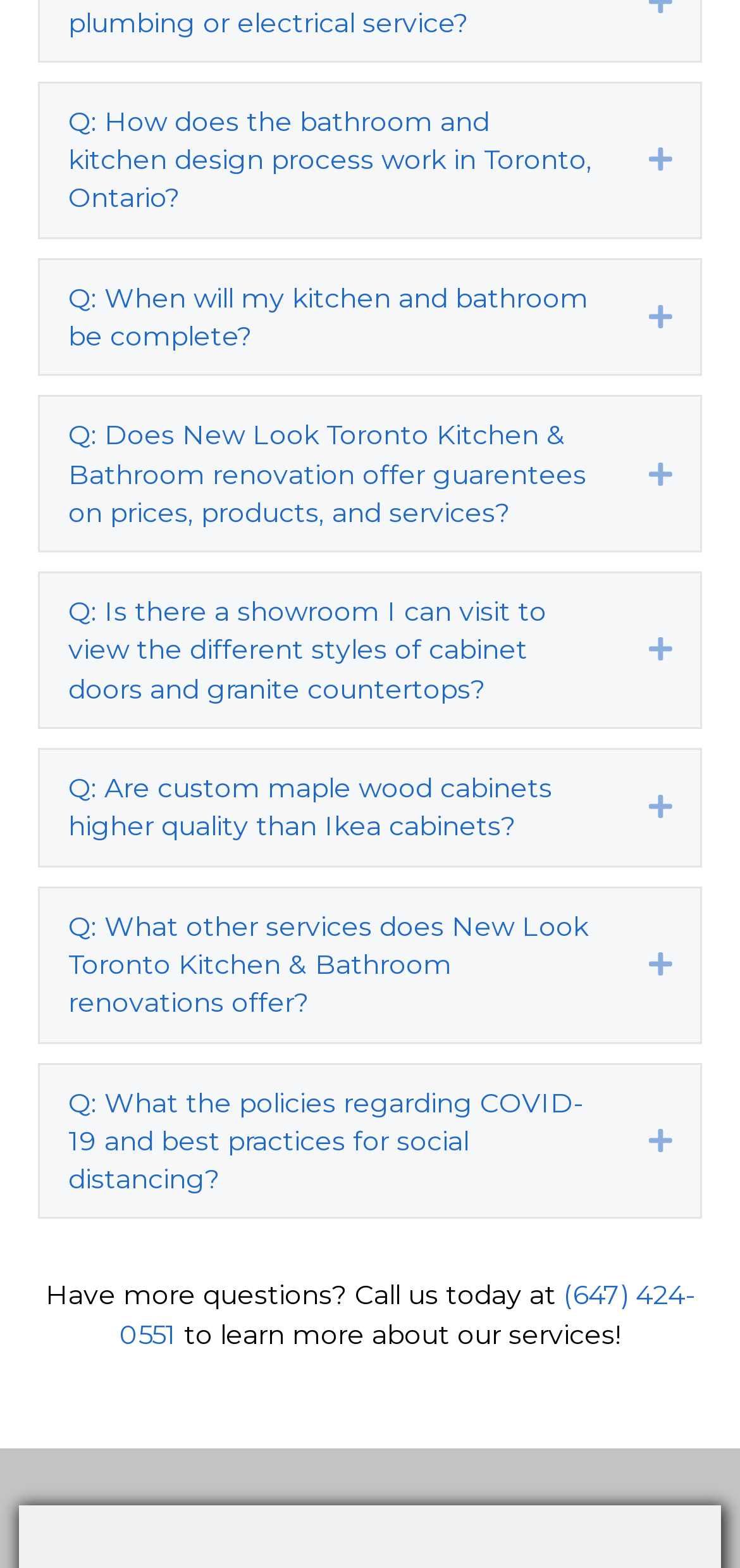Please identify the bounding box coordinates of the clickable area that will fulfill the following instruction: "Click the phone number to call". The coordinates should be in the format of four float numbers between 0 and 1, i.e., [left, top, right, bottom].

[0.162, 0.815, 0.938, 0.862]